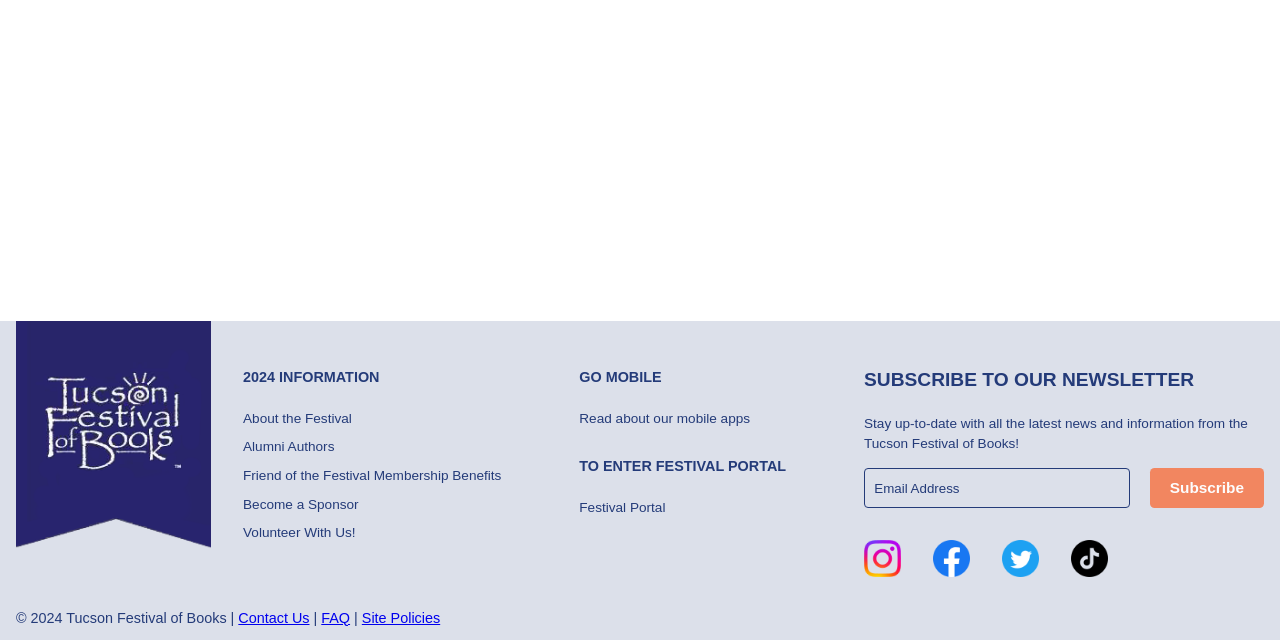Identify and provide the bounding box coordinates of the UI element described: "Become a Sponsor". The coordinates should be formatted as [left, top, right, bottom], with each number being a float between 0 and 1.

[0.19, 0.776, 0.428, 0.799]